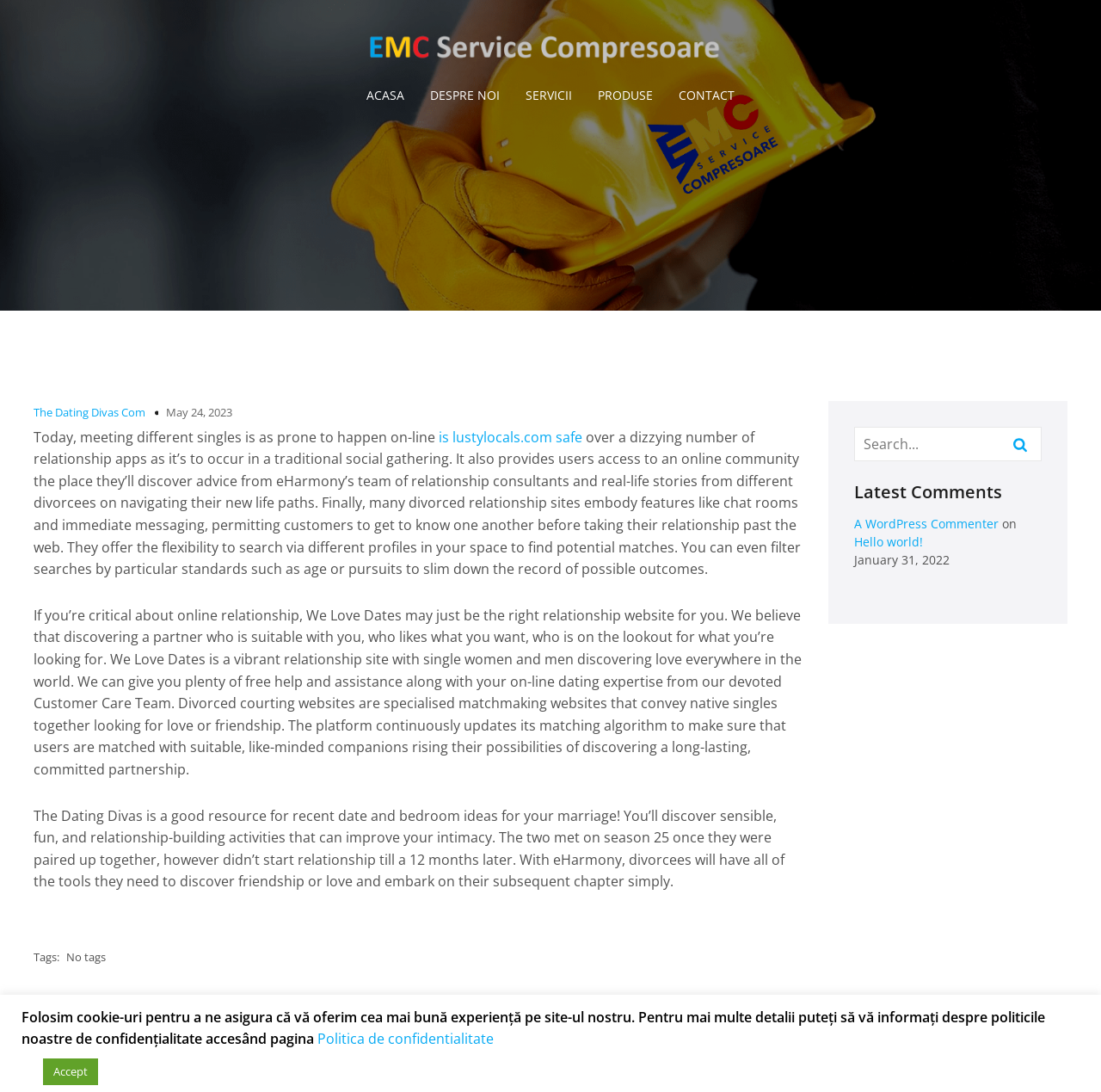Please identify the bounding box coordinates of the clickable area that will allow you to execute the instruction: "Search for something".

[0.776, 0.391, 0.907, 0.422]